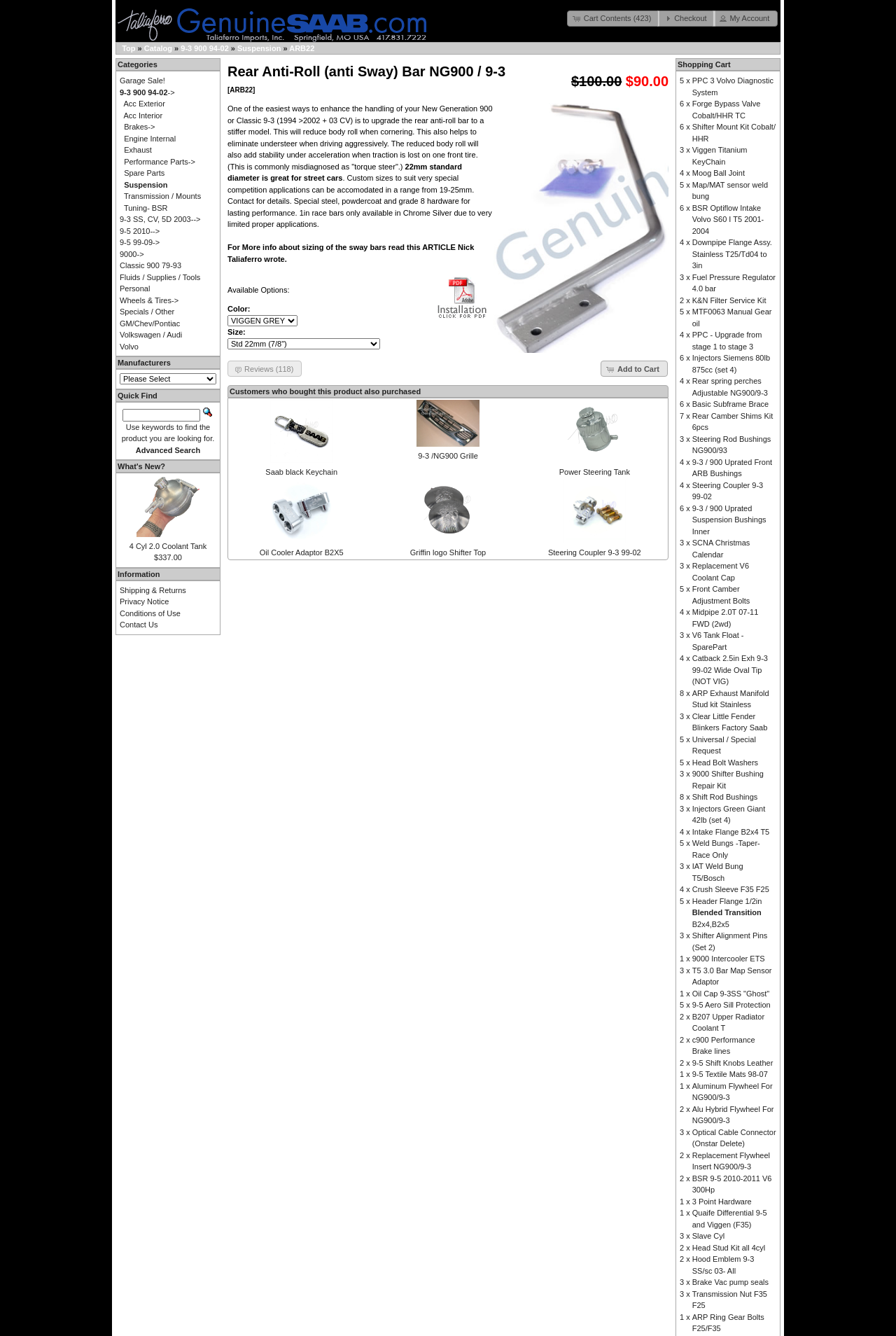Determine the bounding box coordinates of the clickable region to execute the instruction: "View product reviews". The coordinates should be four float numbers between 0 and 1, denoted as [left, top, right, bottom].

[0.254, 0.27, 0.337, 0.282]